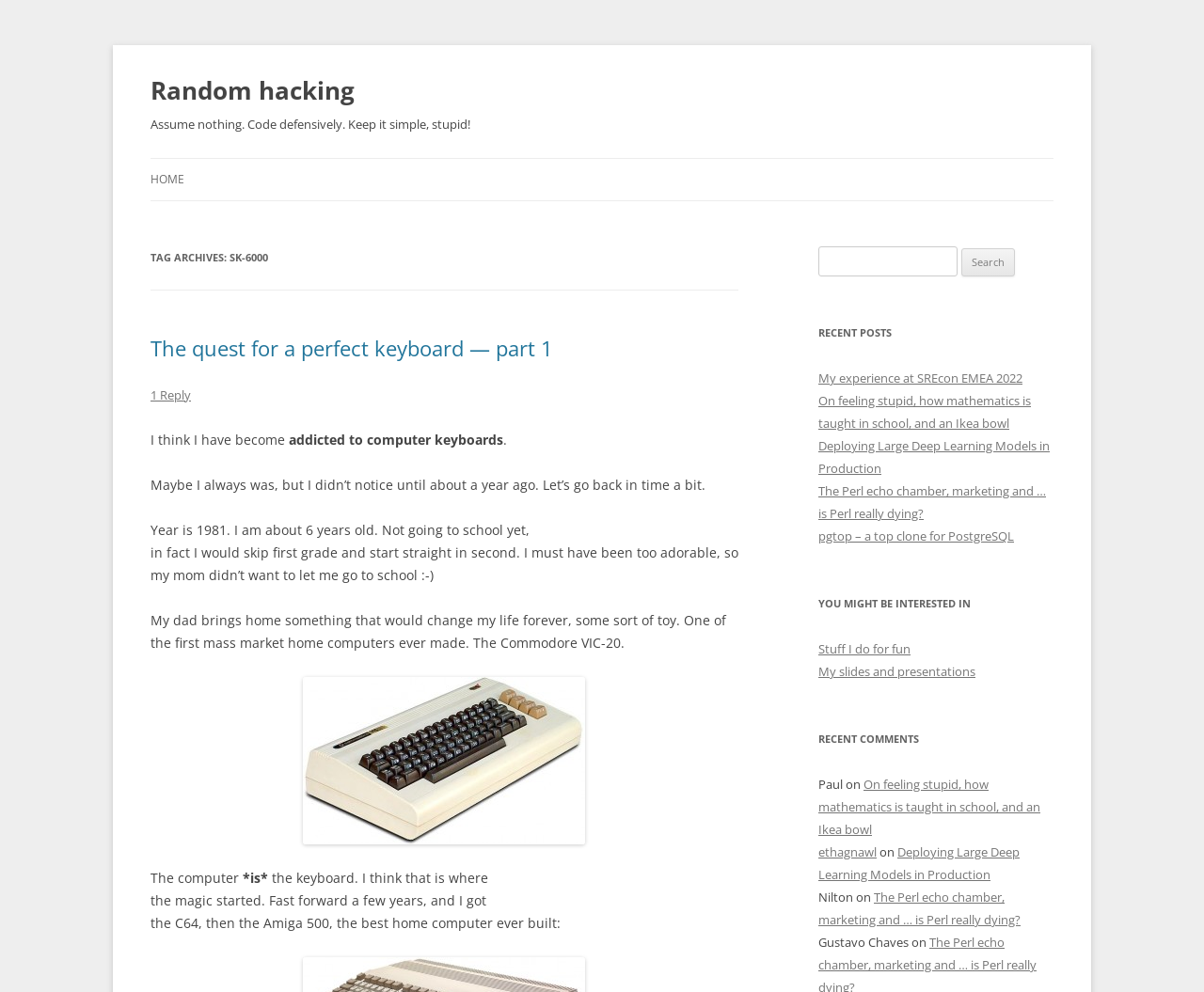Find the bounding box coordinates of the element to click in order to complete this instruction: "Read FAQ". The bounding box coordinates must be four float numbers between 0 and 1, denoted as [left, top, right, bottom].

None